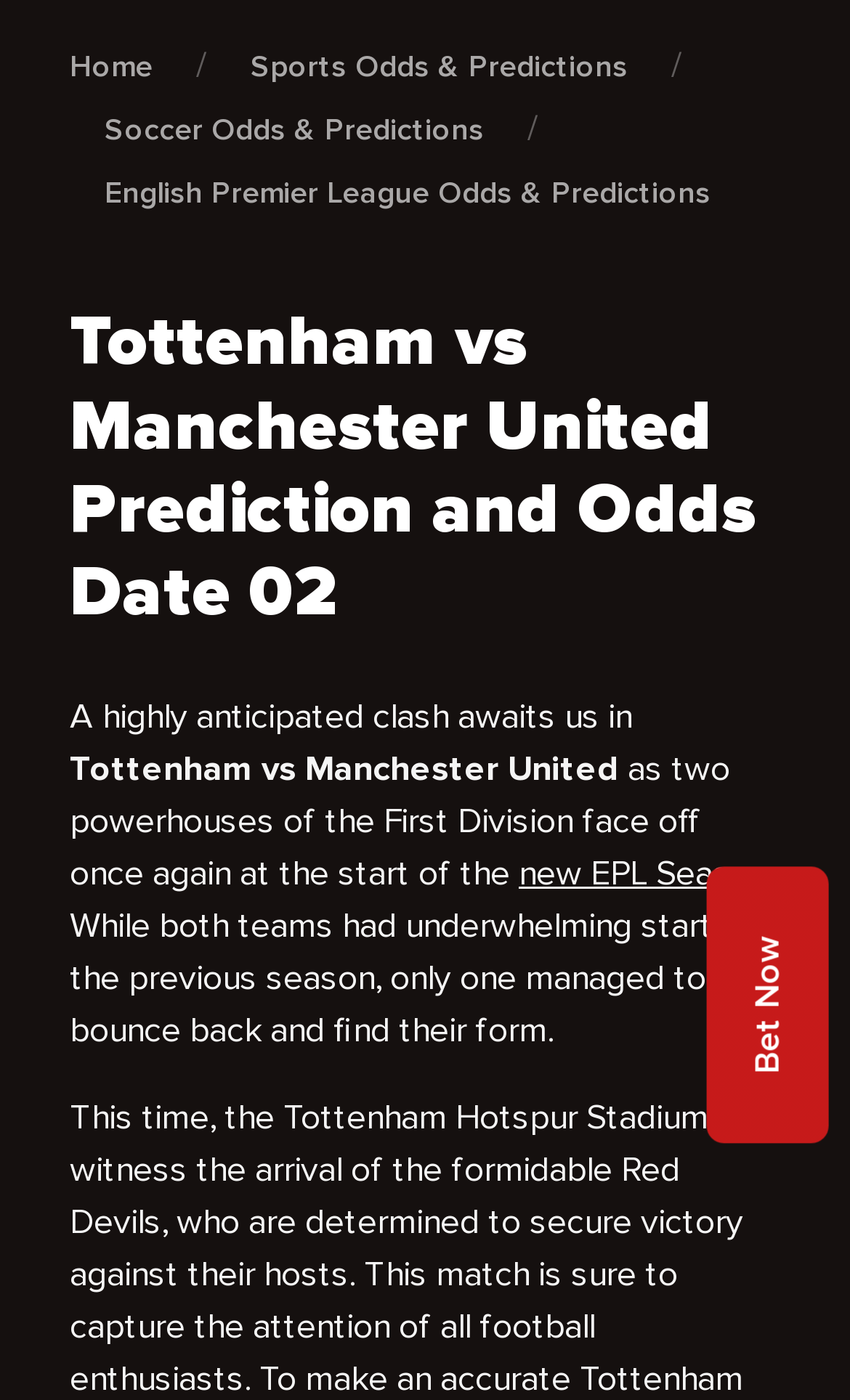What is the current EPL season? Based on the screenshot, please respond with a single word or phrase.

new EPL Season